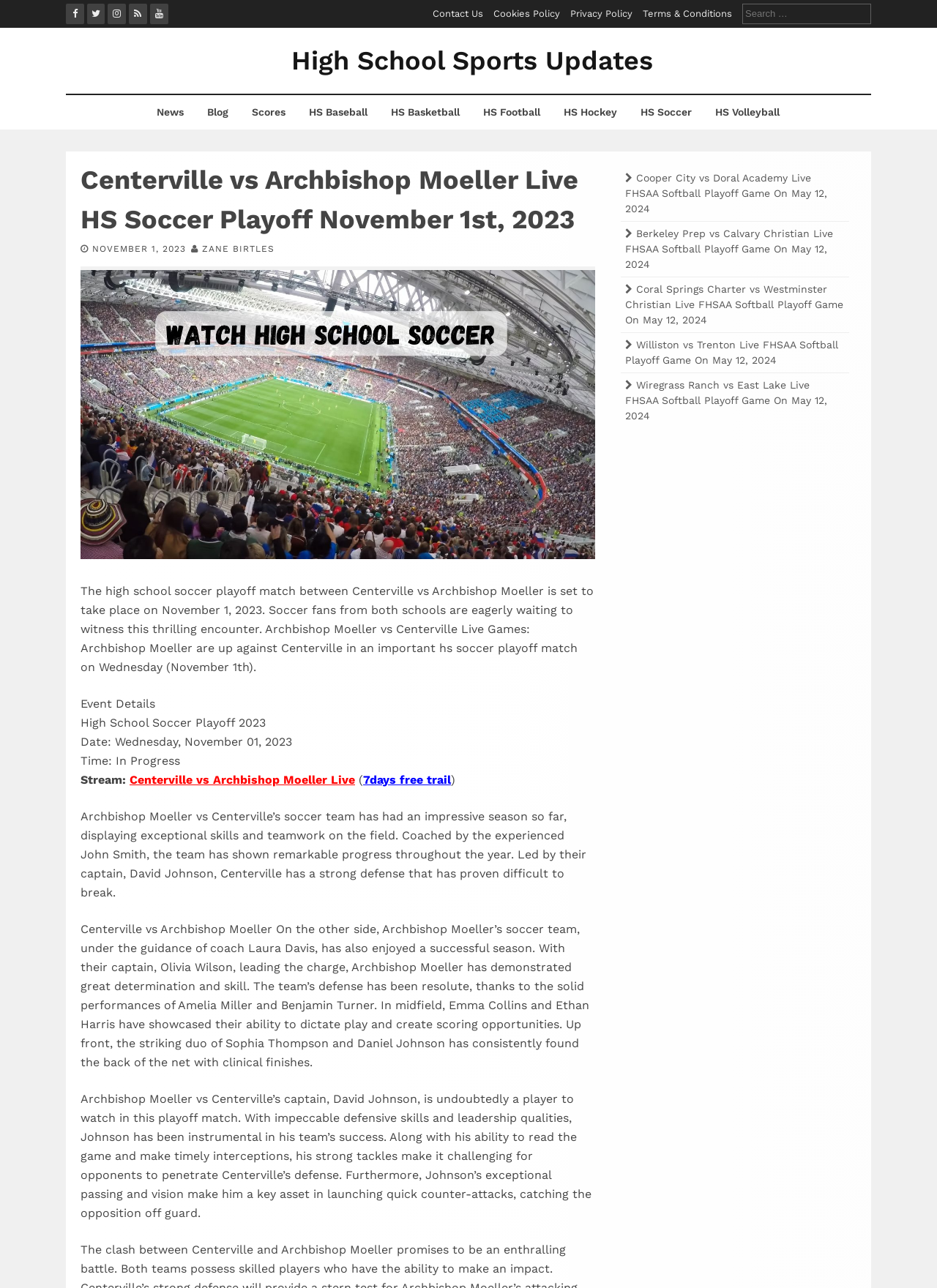Please predict the bounding box coordinates of the element's region where a click is necessary to complete the following instruction: "Check out HS Soccer". The coordinates should be represented by four float numbers between 0 and 1, i.e., [left, top, right, bottom].

[0.673, 0.074, 0.748, 0.1]